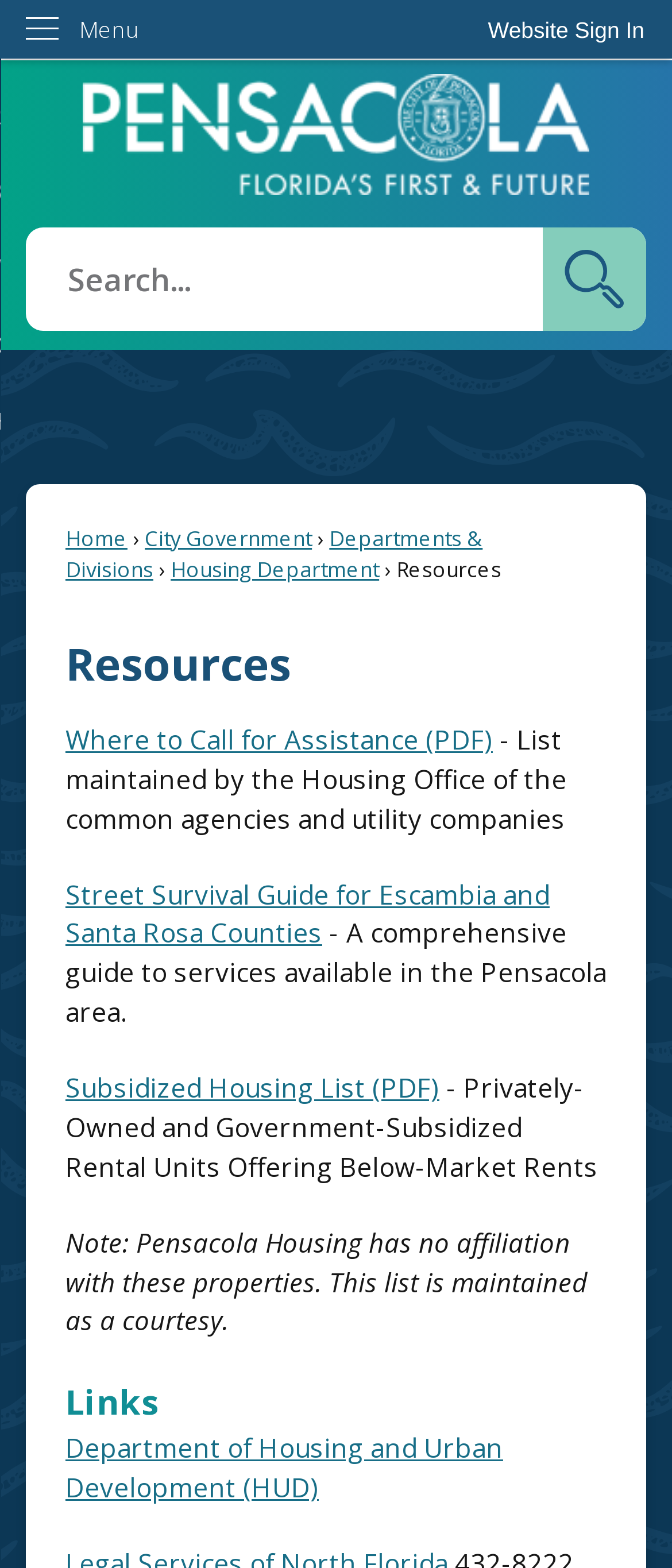Using a single word or phrase, answer the following question: 
What type of file is 'Where to call for assistance'?

PDF